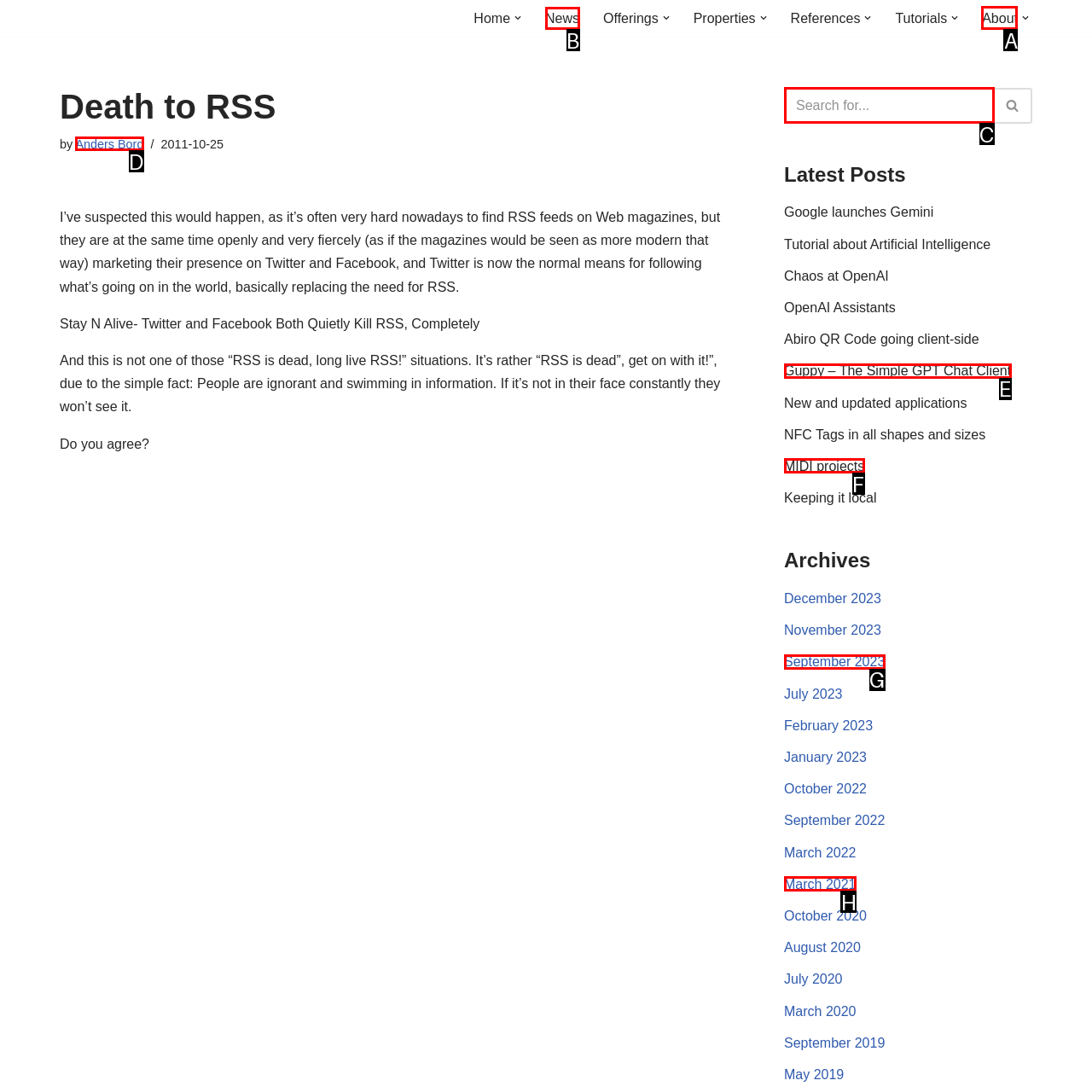Identify the HTML element to click to execute this task: Click on the 'About' link Respond with the letter corresponding to the proper option.

A